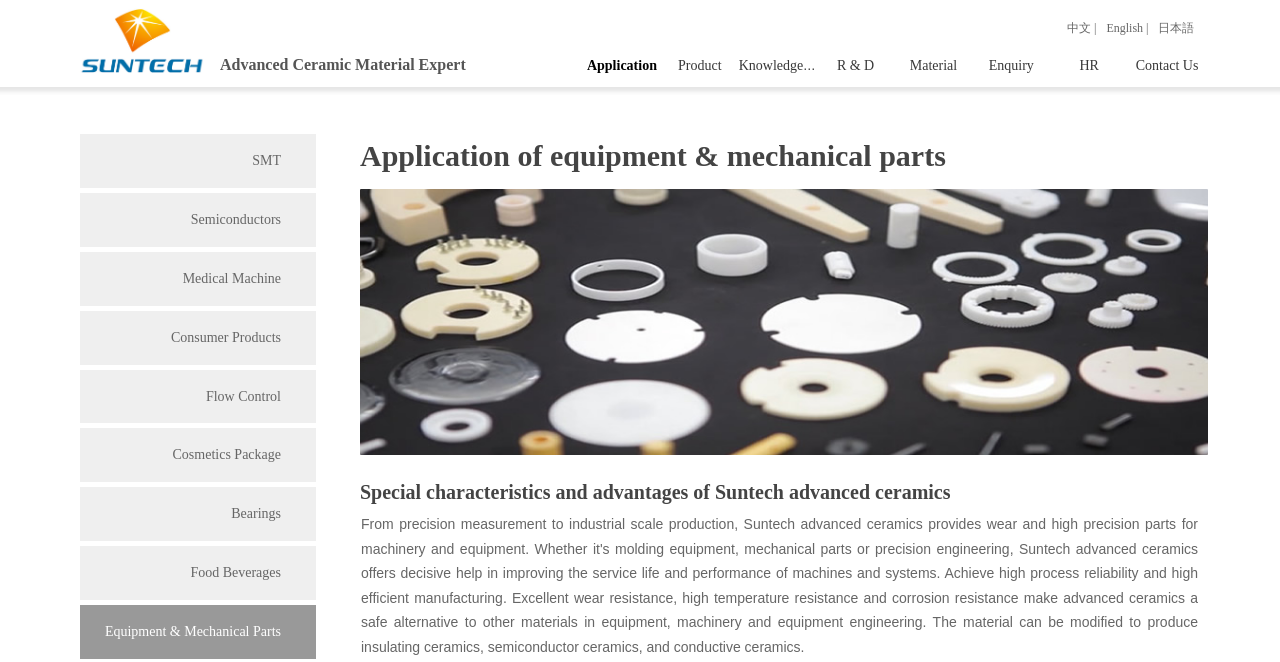How many language options are available?
Provide an in-depth and detailed explanation in response to the question.

There are three language options available on the webpage, which are Chinese, English, and Japanese, located at the top right corner of the webpage.